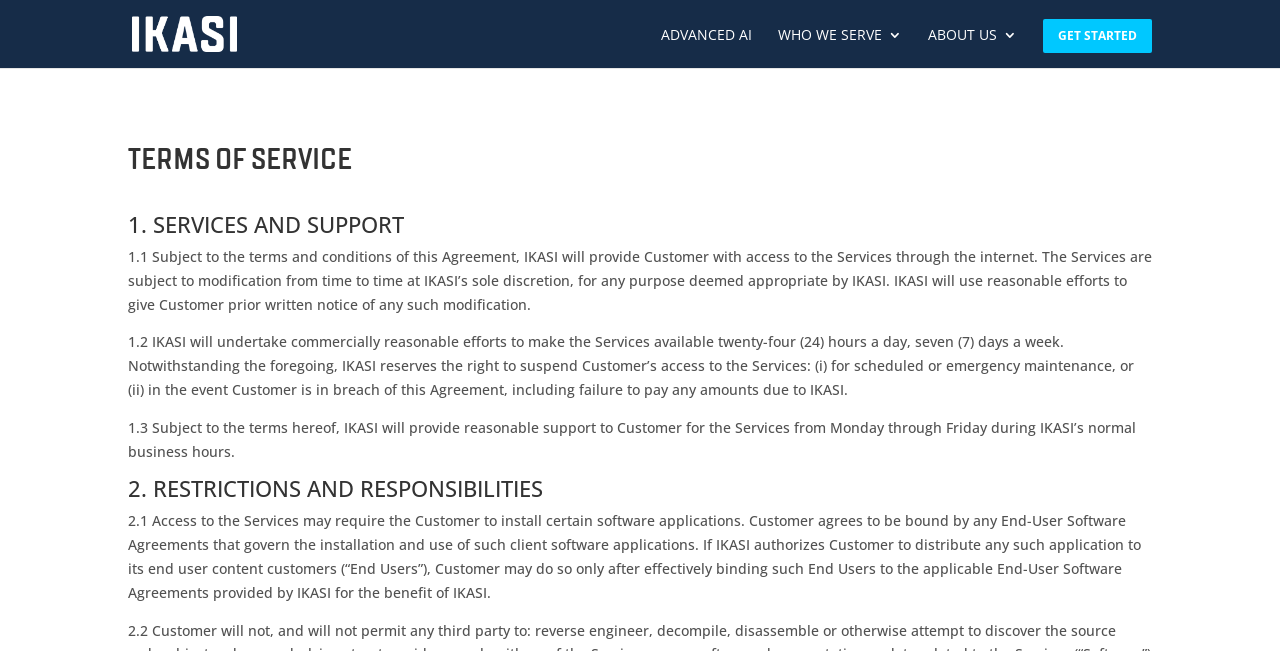What kind of support is provided?
Use the information from the screenshot to give a comprehensive response to the question.

This can be determined by reading the StaticText element '1.3 Subject to the terms hereof, IKASI will provide reasonable support to Customer for the Services from Monday through Friday during IKASI’s normal business hours.' which describes the support provided by IKASI.